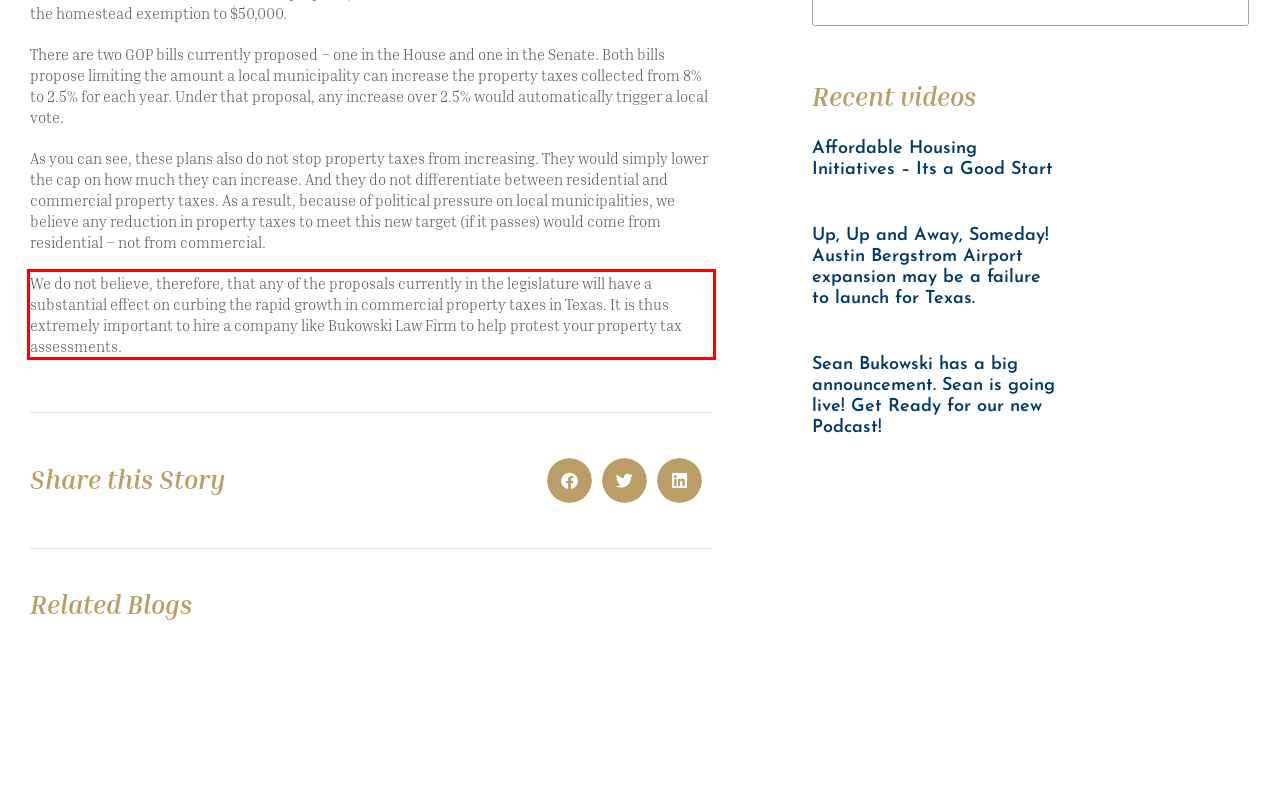Using the provided webpage screenshot, recognize the text content in the area marked by the red bounding box.

We do not believe, therefore, that any of the proposals currently in the legislature will have a substantial effect on curbing the rapid growth in commercial property taxes in Texas. It is thus extremely important to hire a company like Bukowski Law Firm to help protest your property tax assessments.